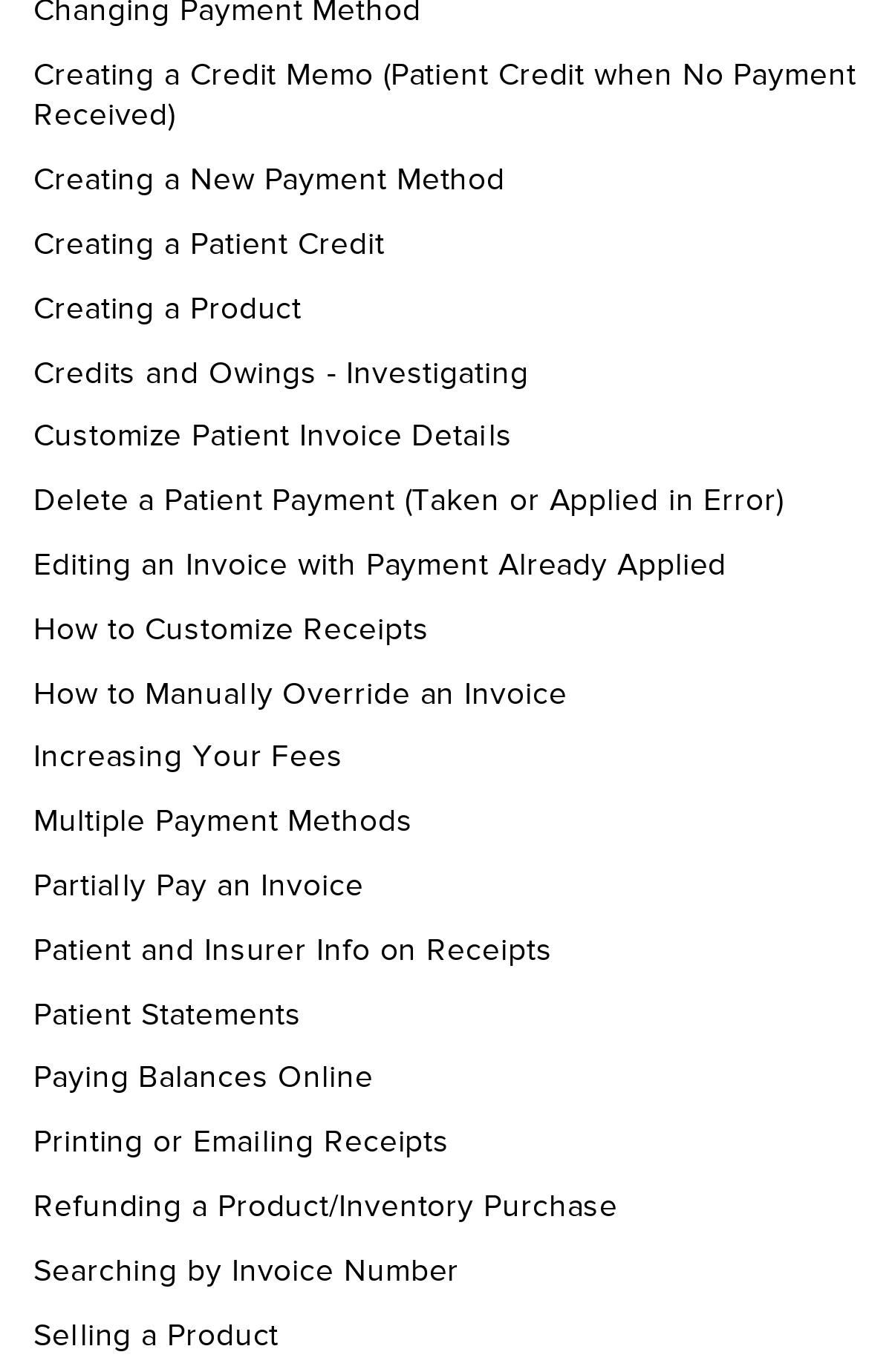Using the description "Searching by Invoice Number", locate and provide the bounding box of the UI element.

[0.038, 0.912, 0.528, 0.94]